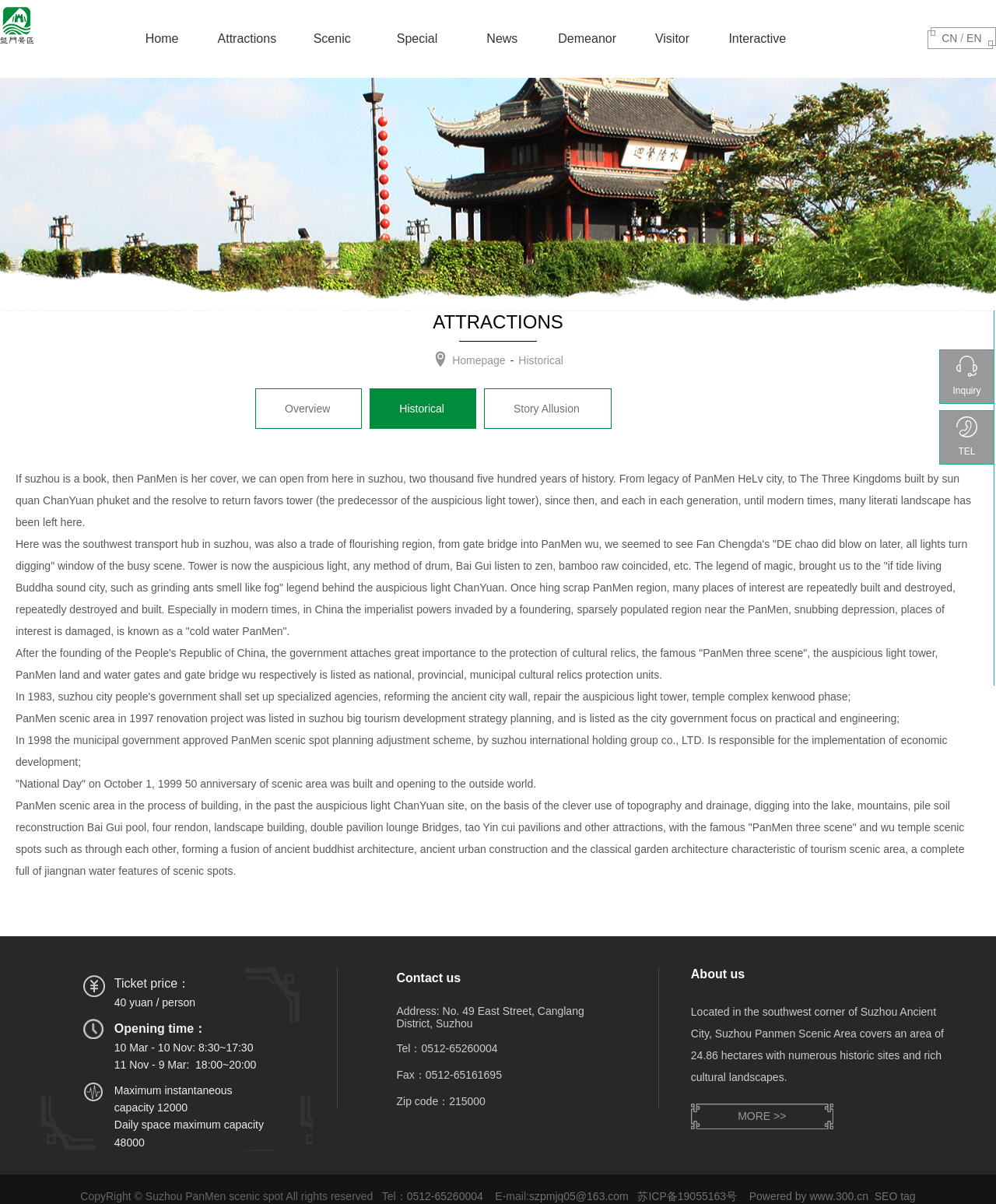What is the name of the scenic spot?
Refer to the image and provide a thorough answer to the question.

Based on the webpage content, I found that the name of the scenic spot is PanMen, which is mentioned in the text 'Historical Suzhou PanMen scenic spot' and also appears in the link 'Panmen scenery'.